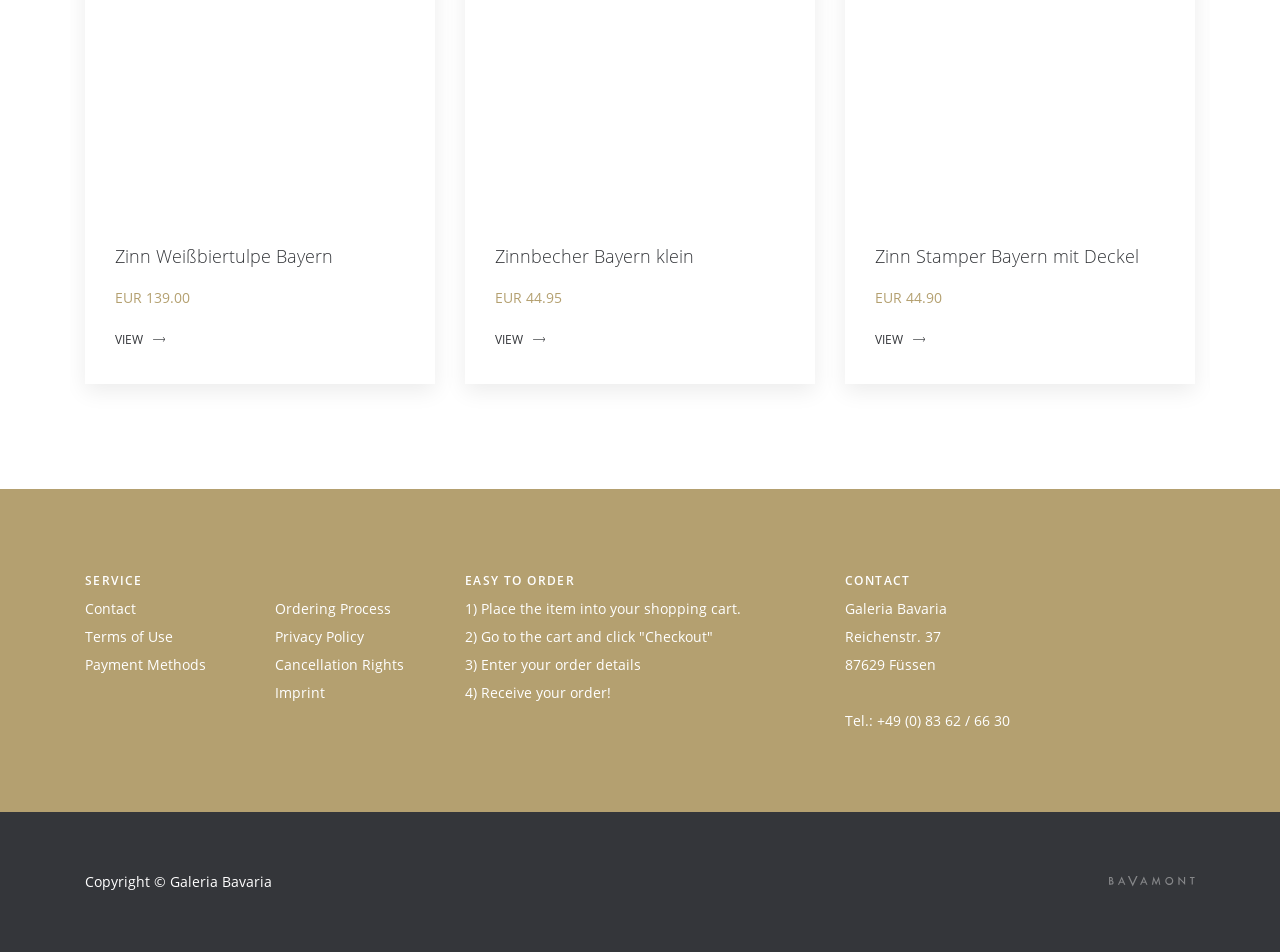Pinpoint the bounding box coordinates of the element that must be clicked to accomplish the following instruction: "View ordering process". The coordinates should be in the format of four float numbers between 0 and 1, i.e., [left, top, right, bottom].

[0.215, 0.629, 0.305, 0.649]